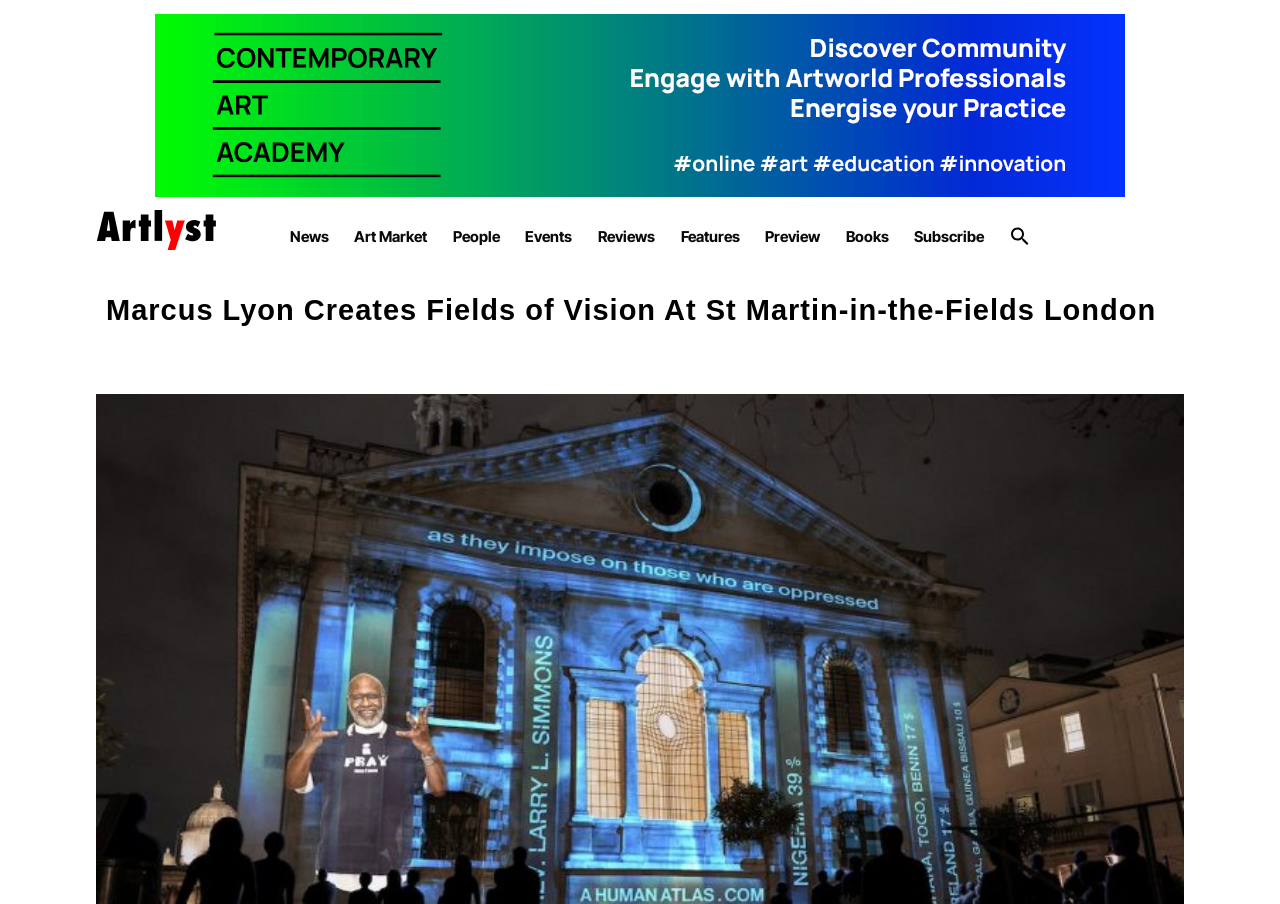Using the element description Art Market, predict the bounding box coordinates for the UI element. Provide the coordinates in (top-left x, top-left y, bottom-right x, bottom-right y) format with values ranging from 0 to 1.

[0.277, 0.251, 0.334, 0.272]